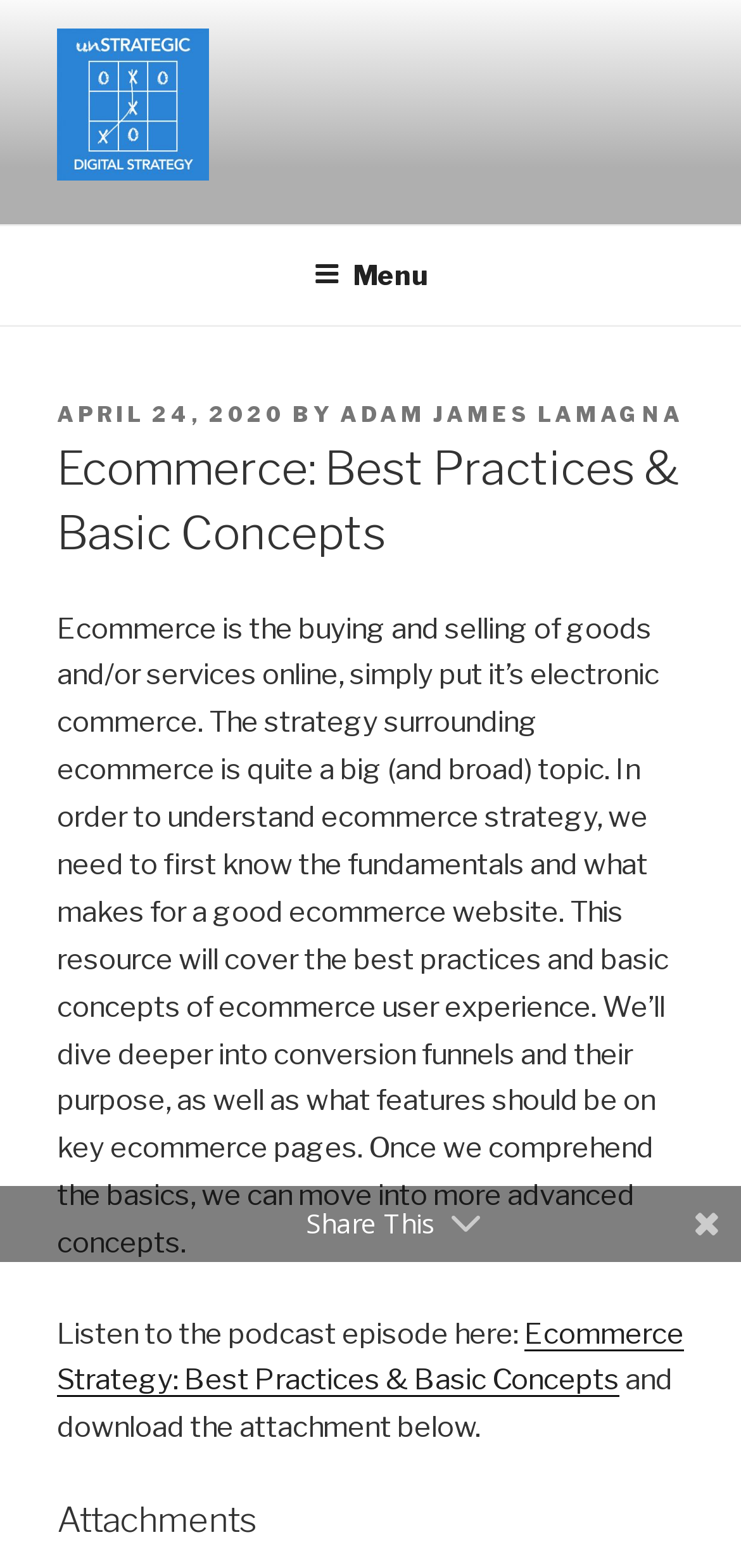Use the information in the screenshot to answer the question comprehensively: What is the purpose of conversion funnels?

The article mentions conversion funnels as a topic that will be discussed, but it does not specify their purpose. It only mentions that they will be covered in more detail later.